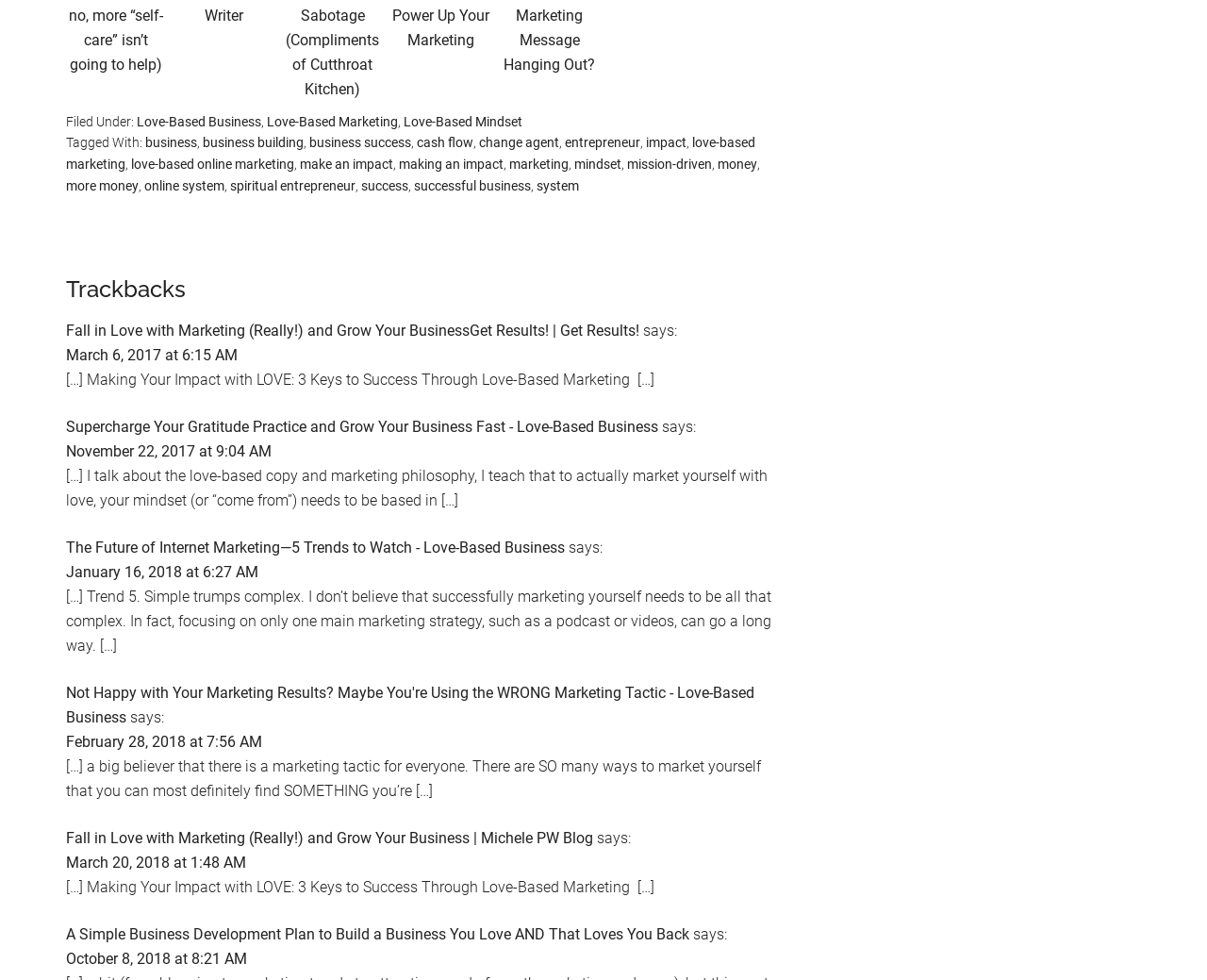Identify the bounding box coordinates for the UI element described by the following text: "cash flow". Provide the coordinates as four float numbers between 0 and 1, in the format [left, top, right, bottom].

[0.345, 0.138, 0.392, 0.153]